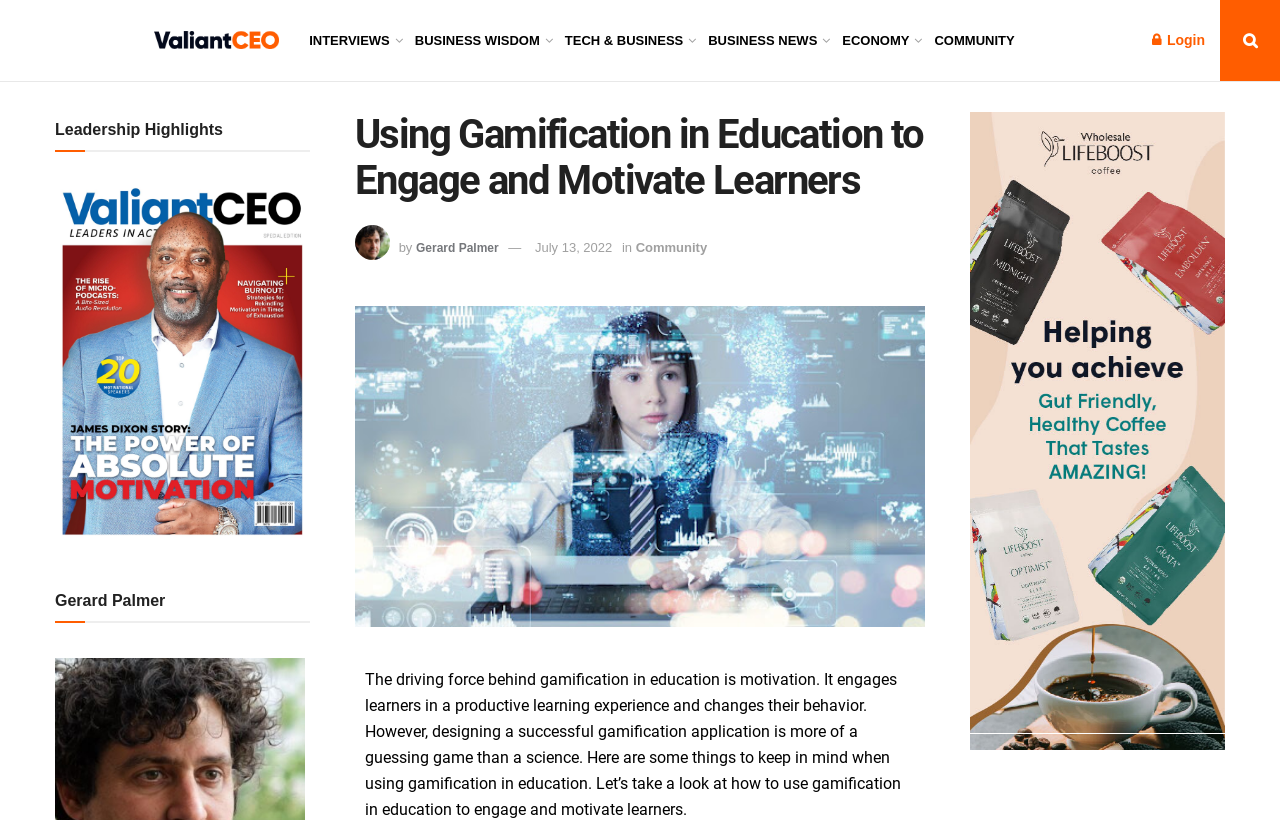Carefully examine the image and provide an in-depth answer to the question: How many links are in the top navigation menu?

The top navigation menu can be found at the top of the webpage. It contains links to 'INTERVIEWS', 'BUSINESS WISDOM', 'TECH & BUSINESS', 'BUSINESS NEWS', 'ECONOMY', and 'COMMUNITY'. There are 6 links in total in the top navigation menu.